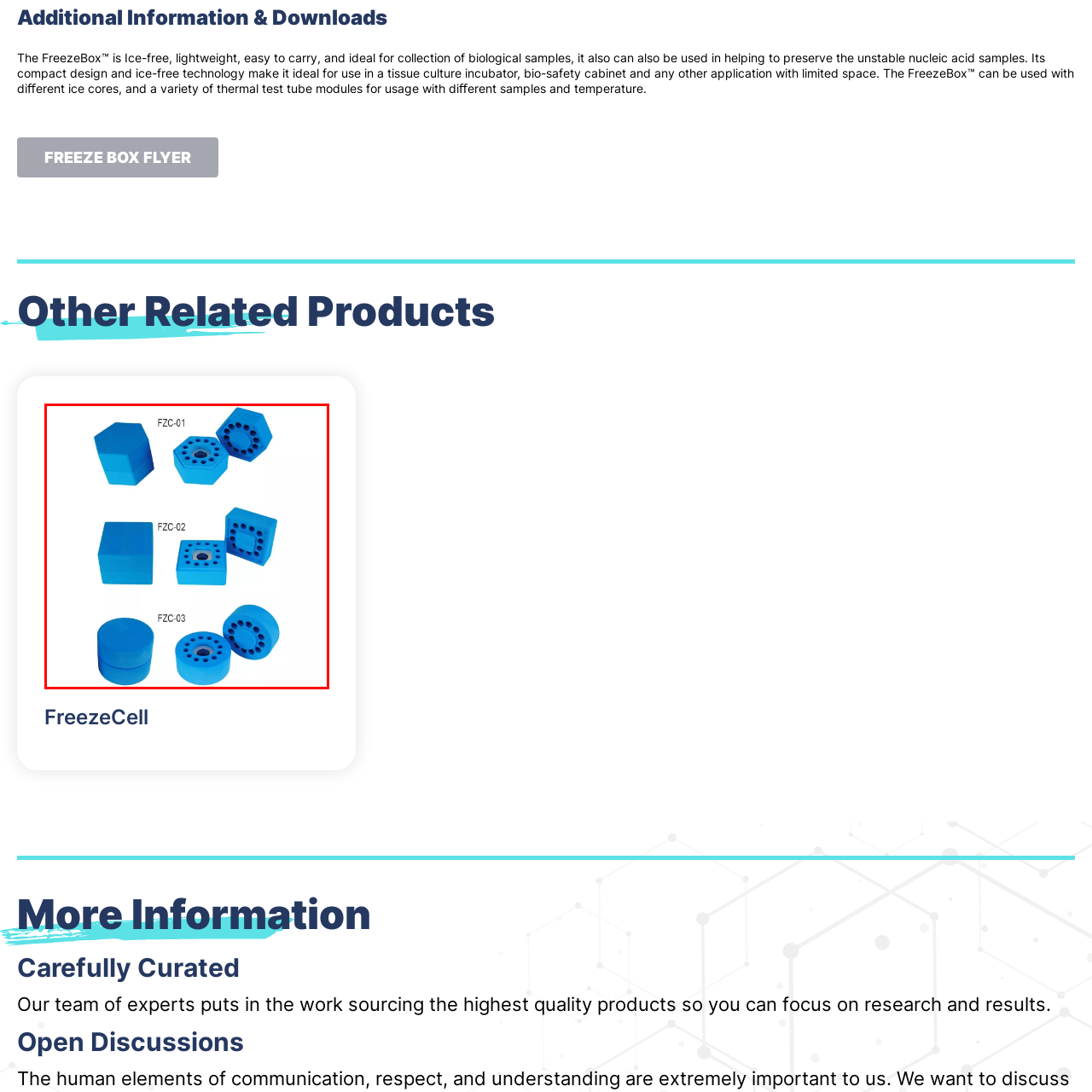Inspect the image surrounded by the red boundary and answer the following question in detail, basing your response on the visual elements of the image: 
What is the benefit of the modules' design?

The modules are integral to the FreezeCell system, emphasizing their lightweight and compact design, perfect for environments with limited space where sample integrity is crucial.